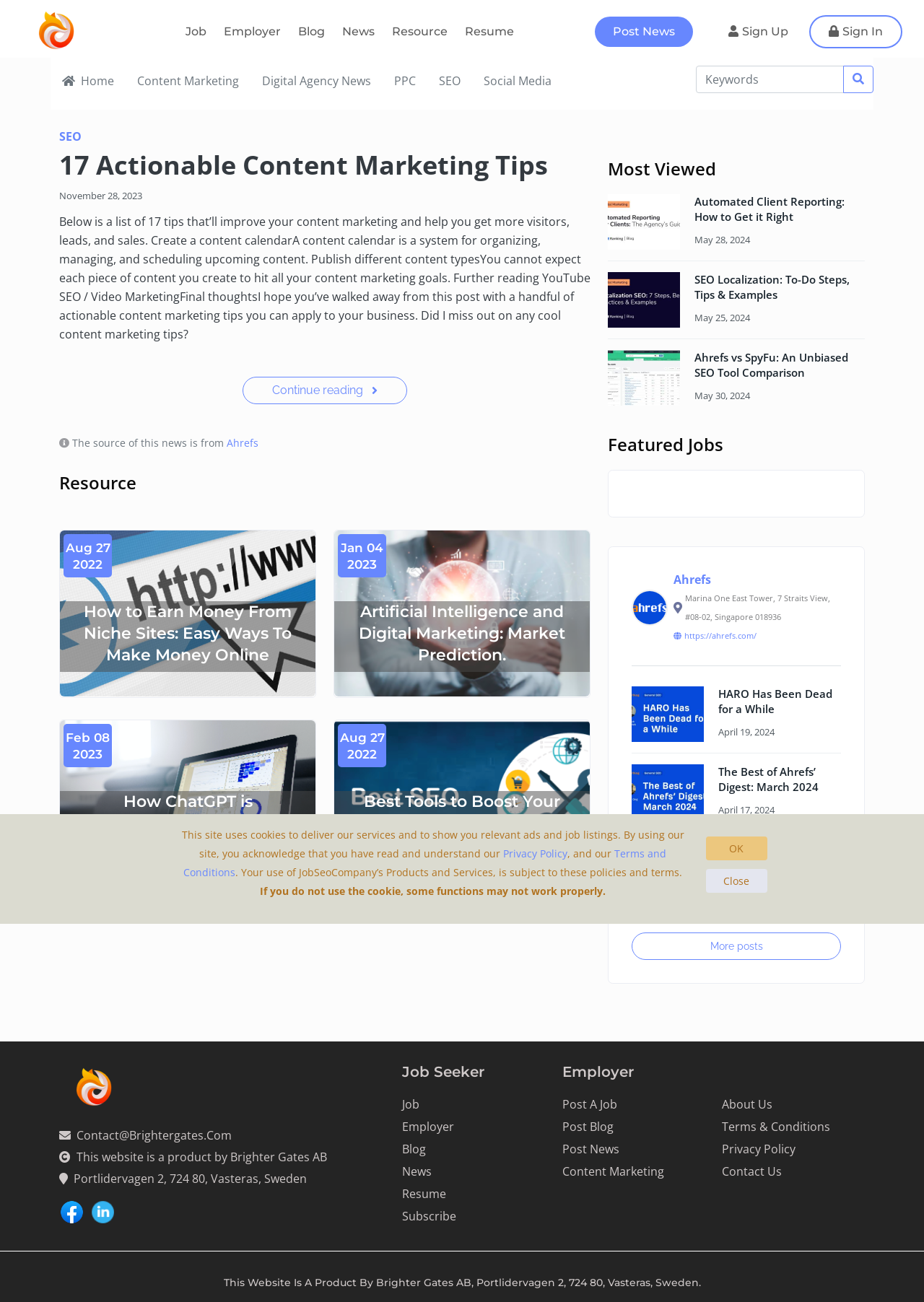Examine the image and give a thorough answer to the following question:
What is the topic of the 'Most Viewed' section?

The 'Most Viewed' section appears to feature articles related to SEO and digital marketing, based on the headings and content of the articles listed in this section. The topics include automated client reporting, SEO localization, and Ahrefs vs SpyFu comparison.